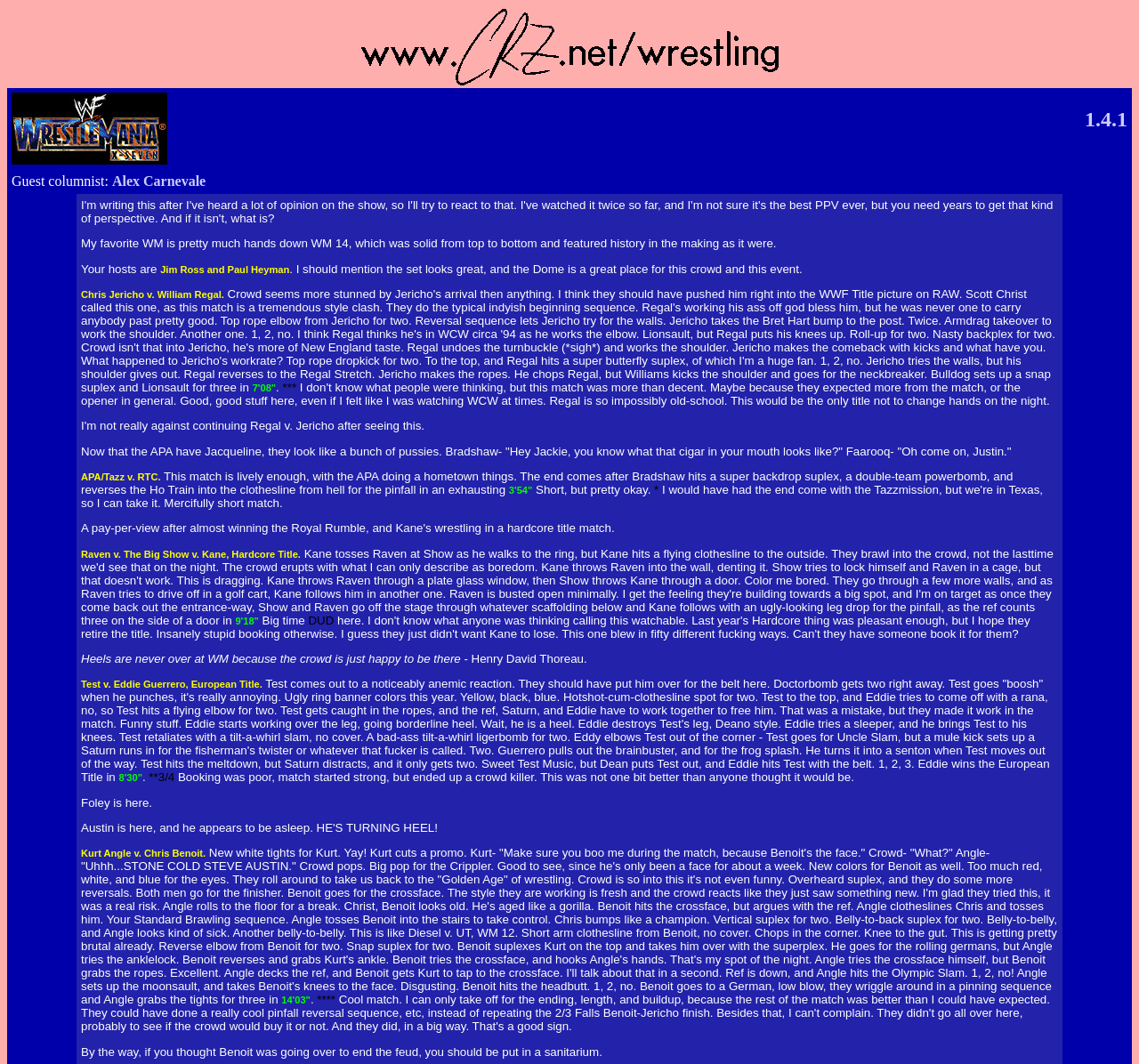Craft a detailed narrative of the webpage's structure and content.

The webpage is about WrestleMania X-Seven, a WWF event. At the top, there is a small image with the text "You are here" on the left side of the page. Below this, there is a table with two rows. The first row has two cells, with an image of WWF WrestleMania X-Seven on the left and the date "1.4.1" on the right. The date is a heading. The second row has one cell with the text "Guest columnist: Alex Carnevale".